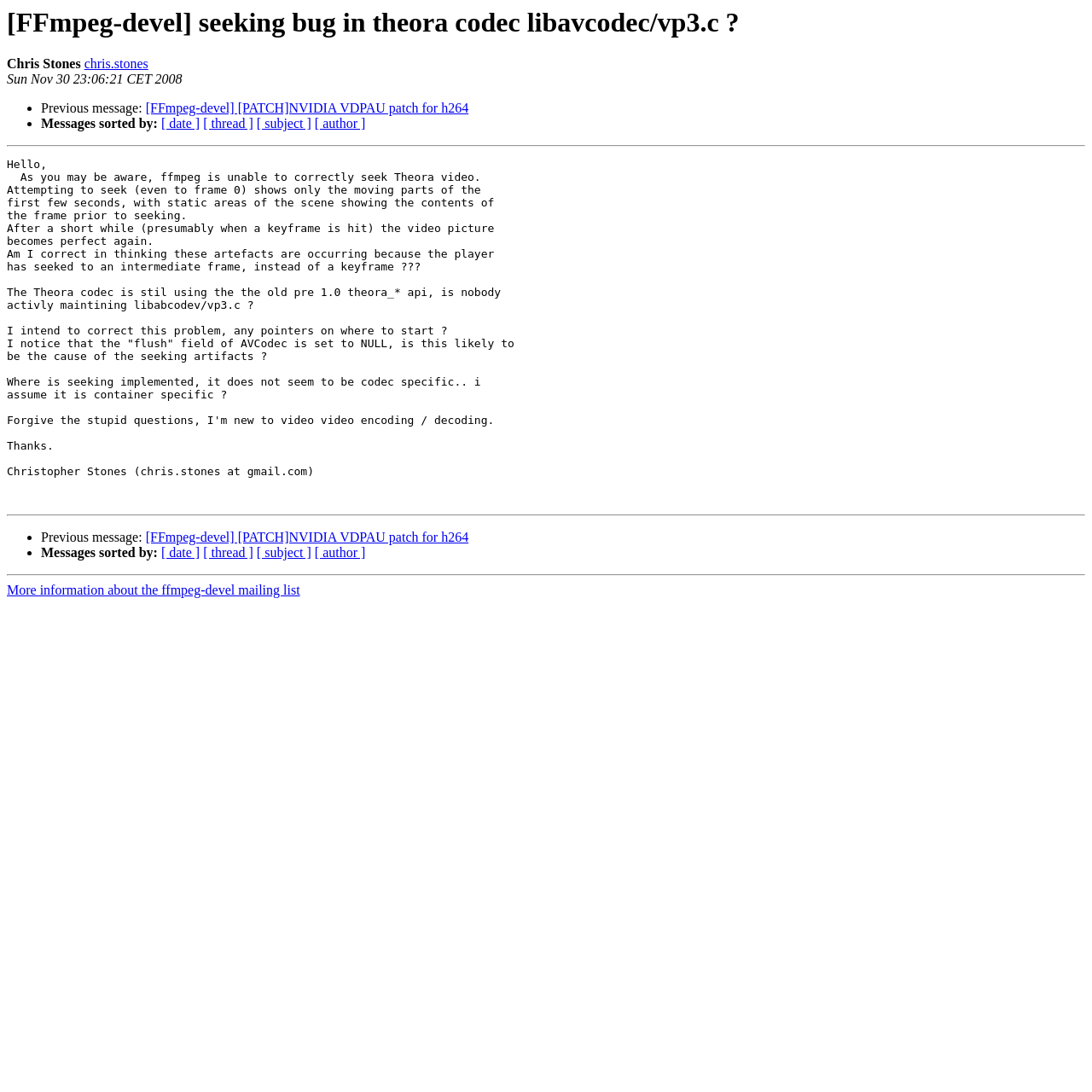Please extract the title of the webpage.

[FFmpeg-devel] seeking bug in theora codec libavcodec/vp3.c ?